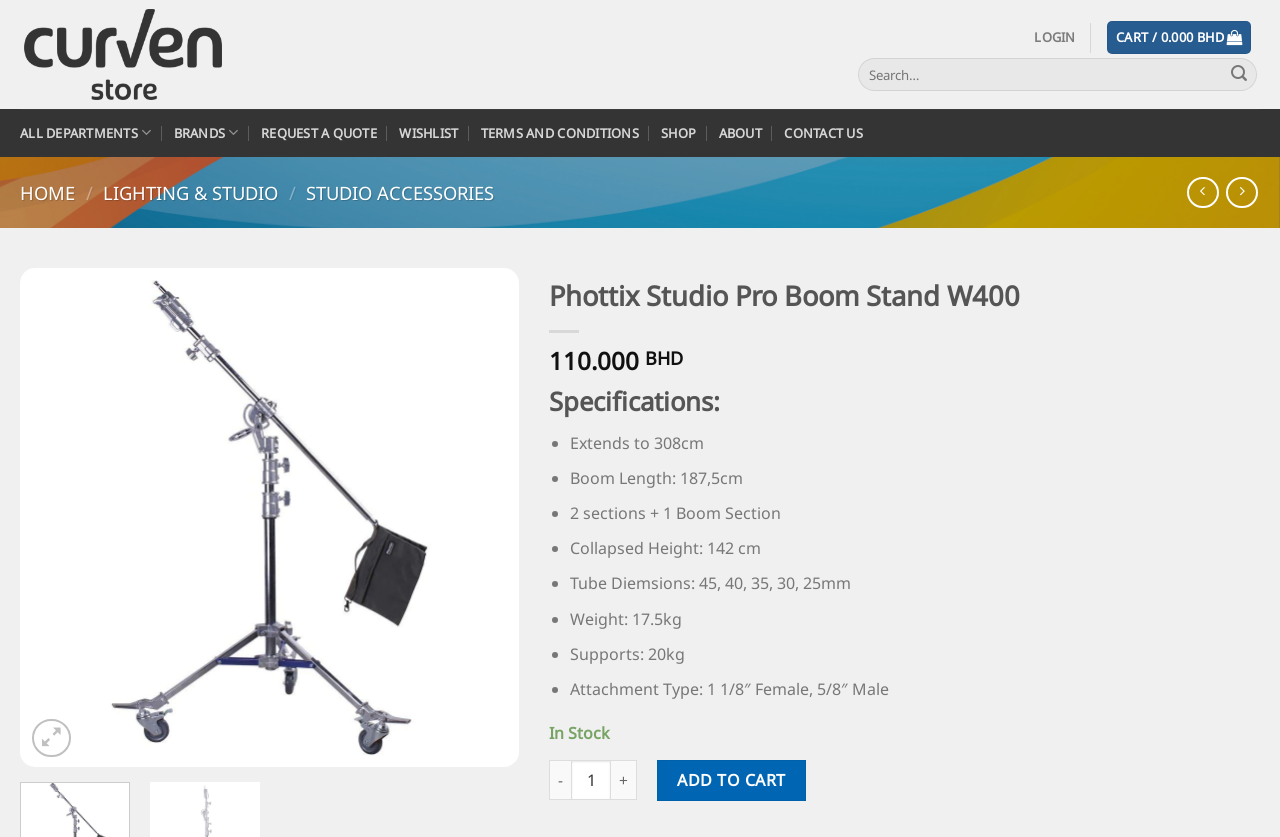Determine the bounding box coordinates of the clickable region to carry out the instruction: "Login to your account".

[0.808, 0.021, 0.84, 0.069]